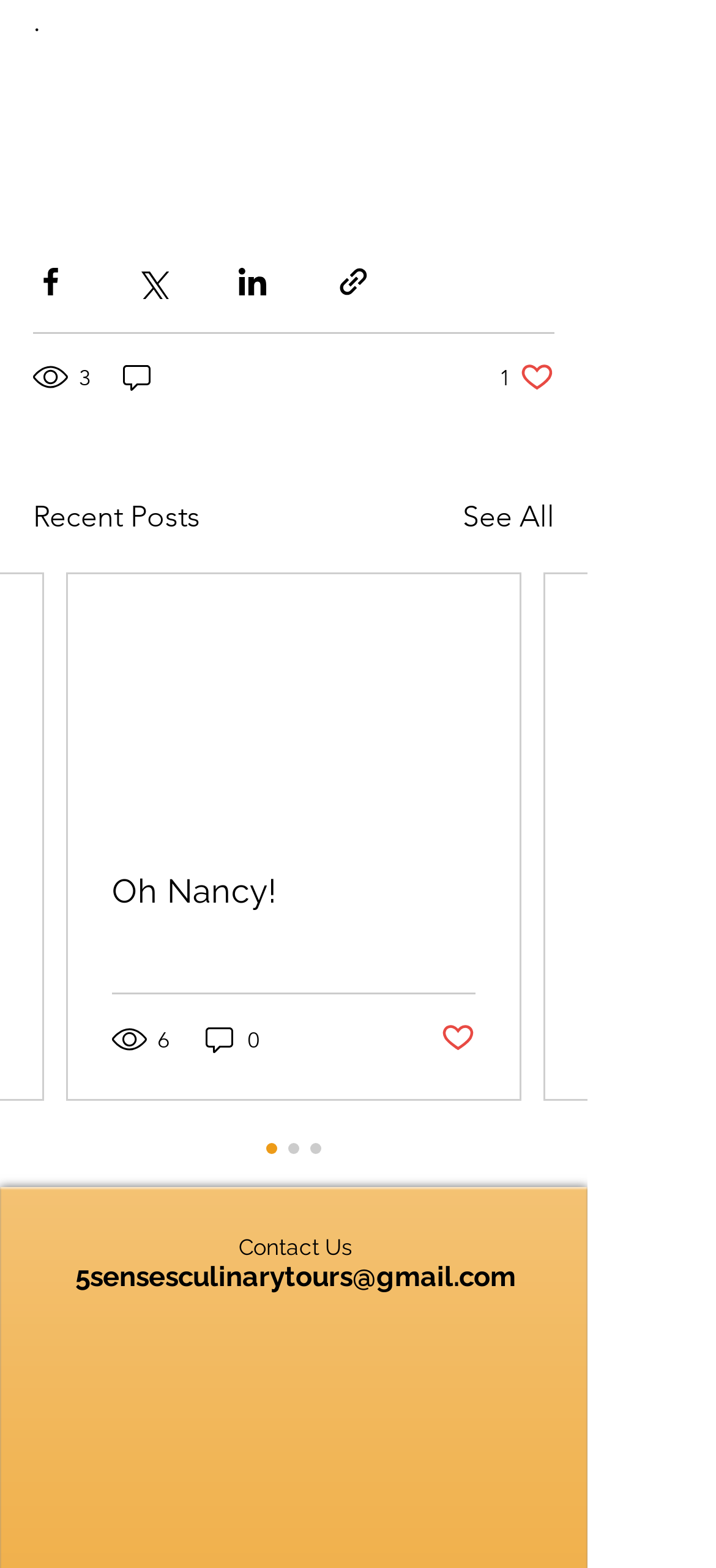Could you highlight the region that needs to be clicked to execute the instruction: "View recent posts"?

[0.046, 0.316, 0.279, 0.344]